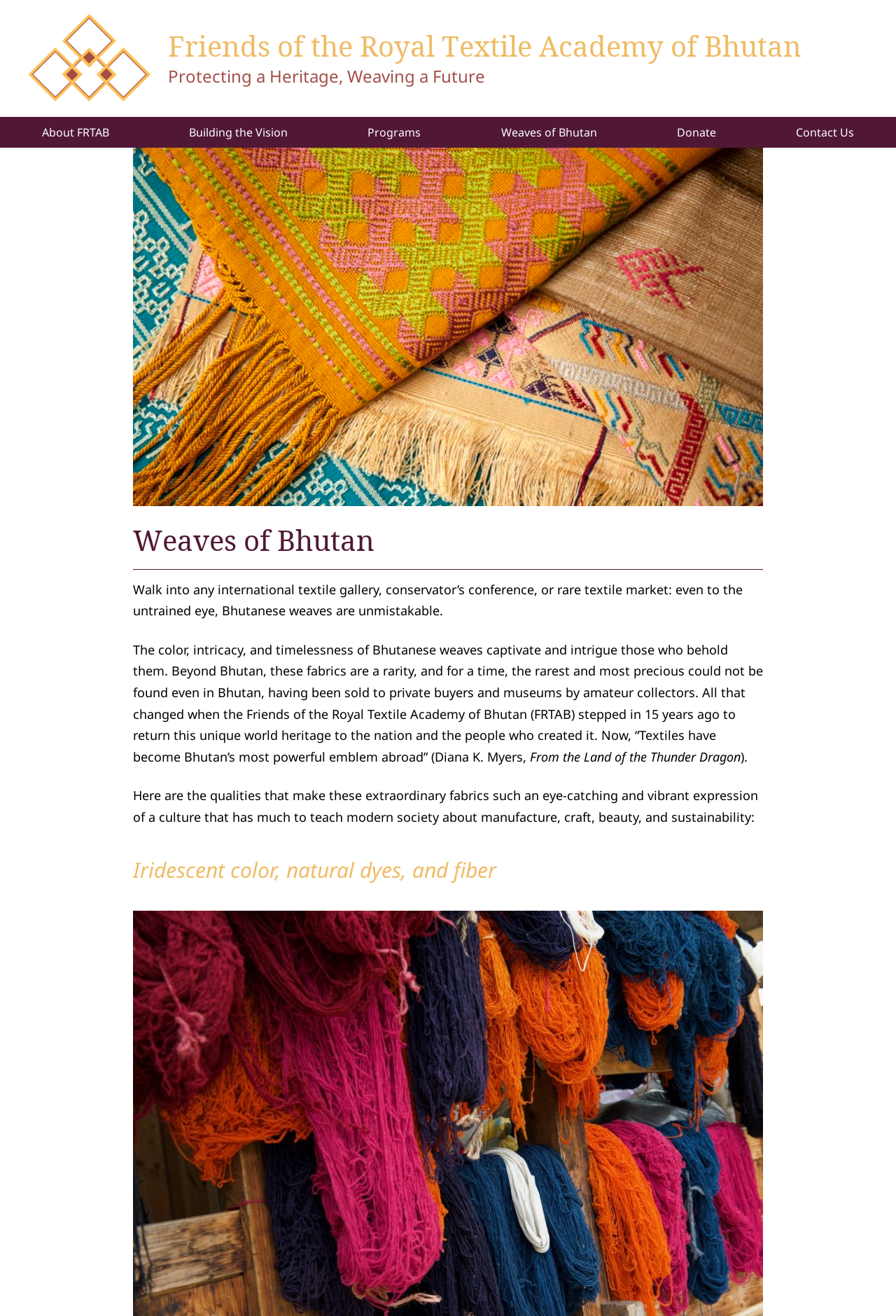Determine the bounding box coordinates of the target area to click to execute the following instruction: "Explore the Weaving School & Conservation Center."

[0.203, 0.185, 0.399, 0.21]